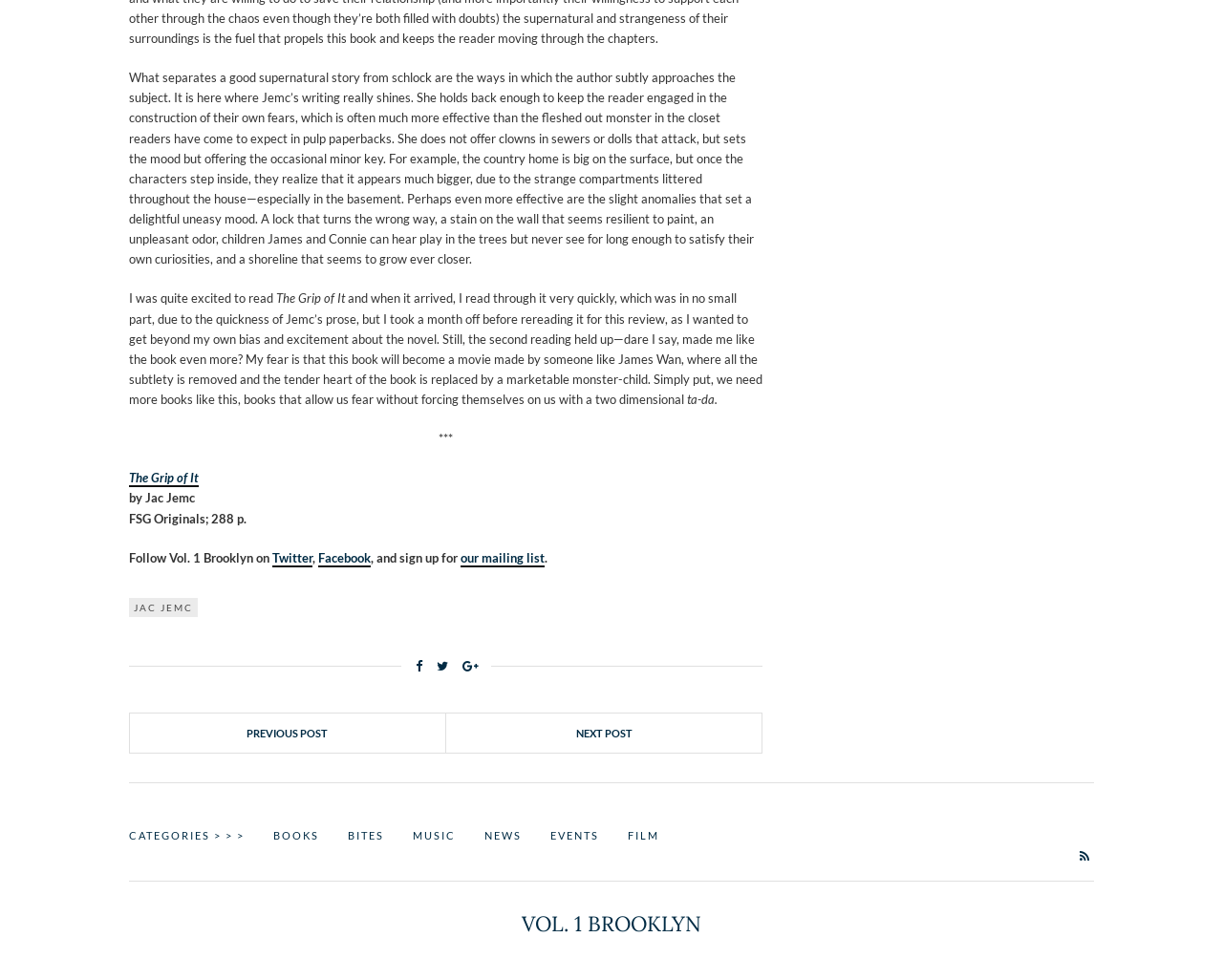Please pinpoint the bounding box coordinates for the region I should click to adhere to this instruction: "Click on the link to read more about the author Jac Jemc".

[0.105, 0.61, 0.162, 0.63]